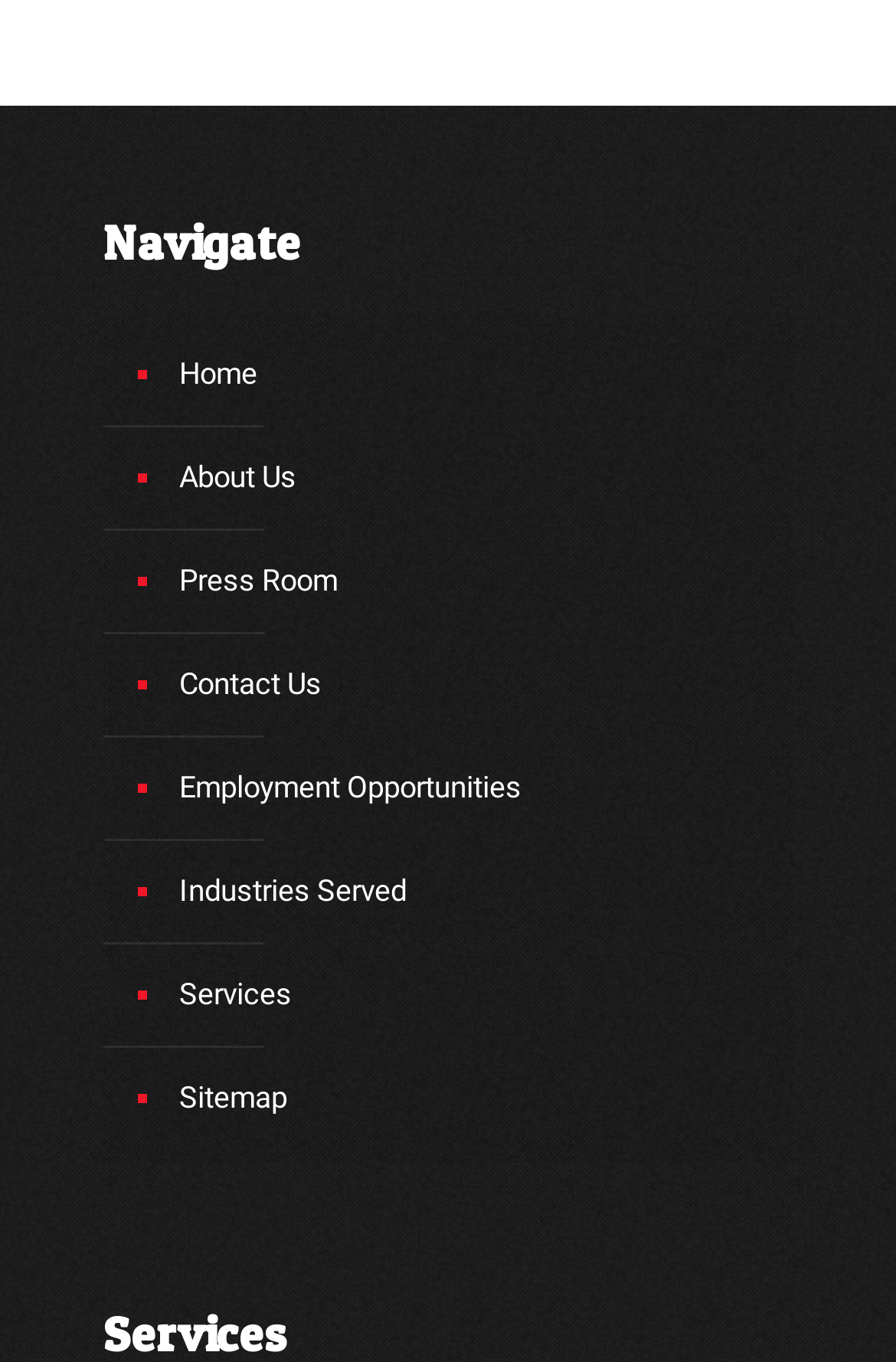How many navigation links are there?
Answer the question using a single word or phrase, according to the image.

8